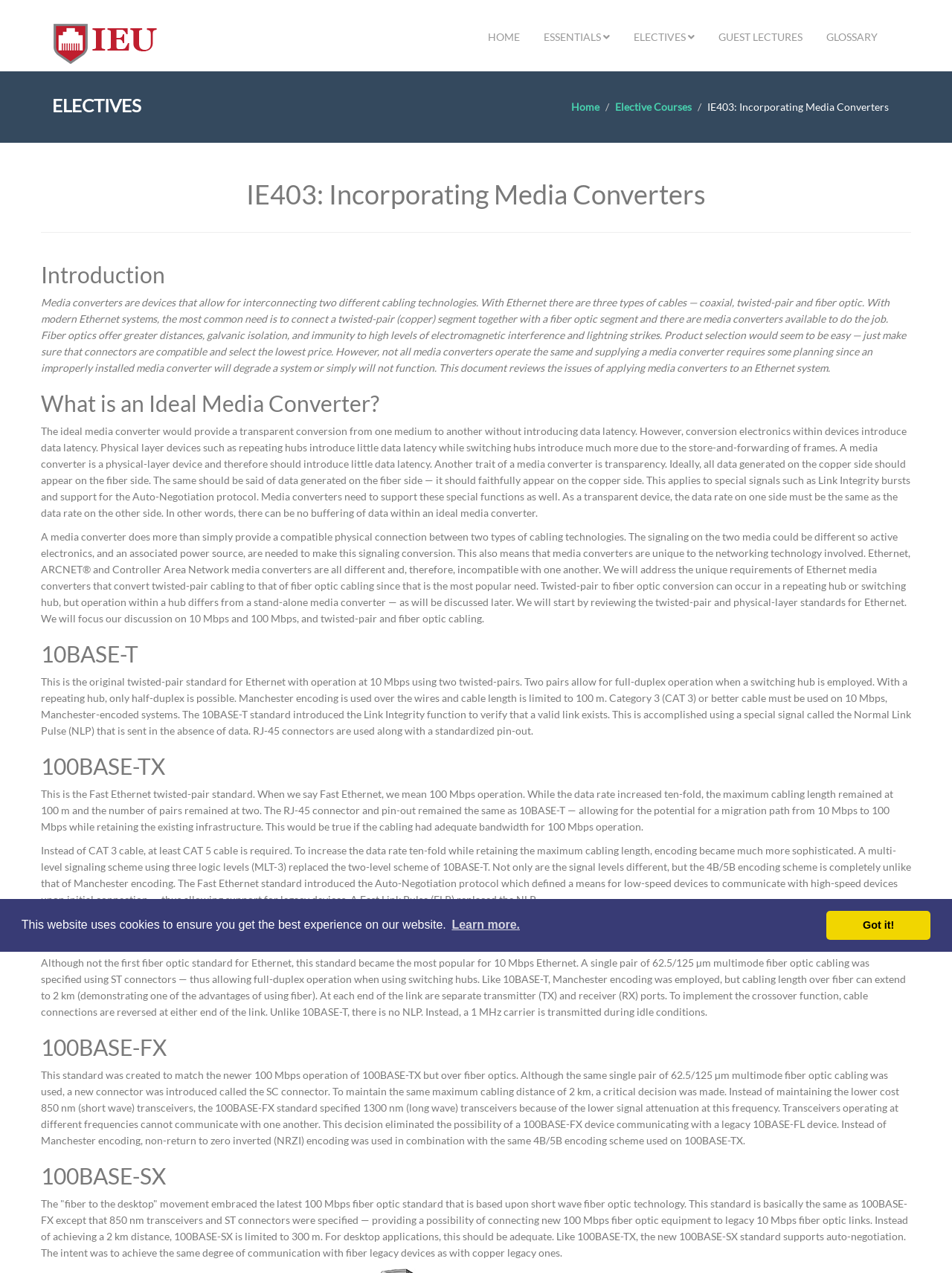Using the webpage screenshot, locate the HTML element that fits the following description and provide its bounding box: "parent_node: Comment name="author" placeholder="Name"".

None